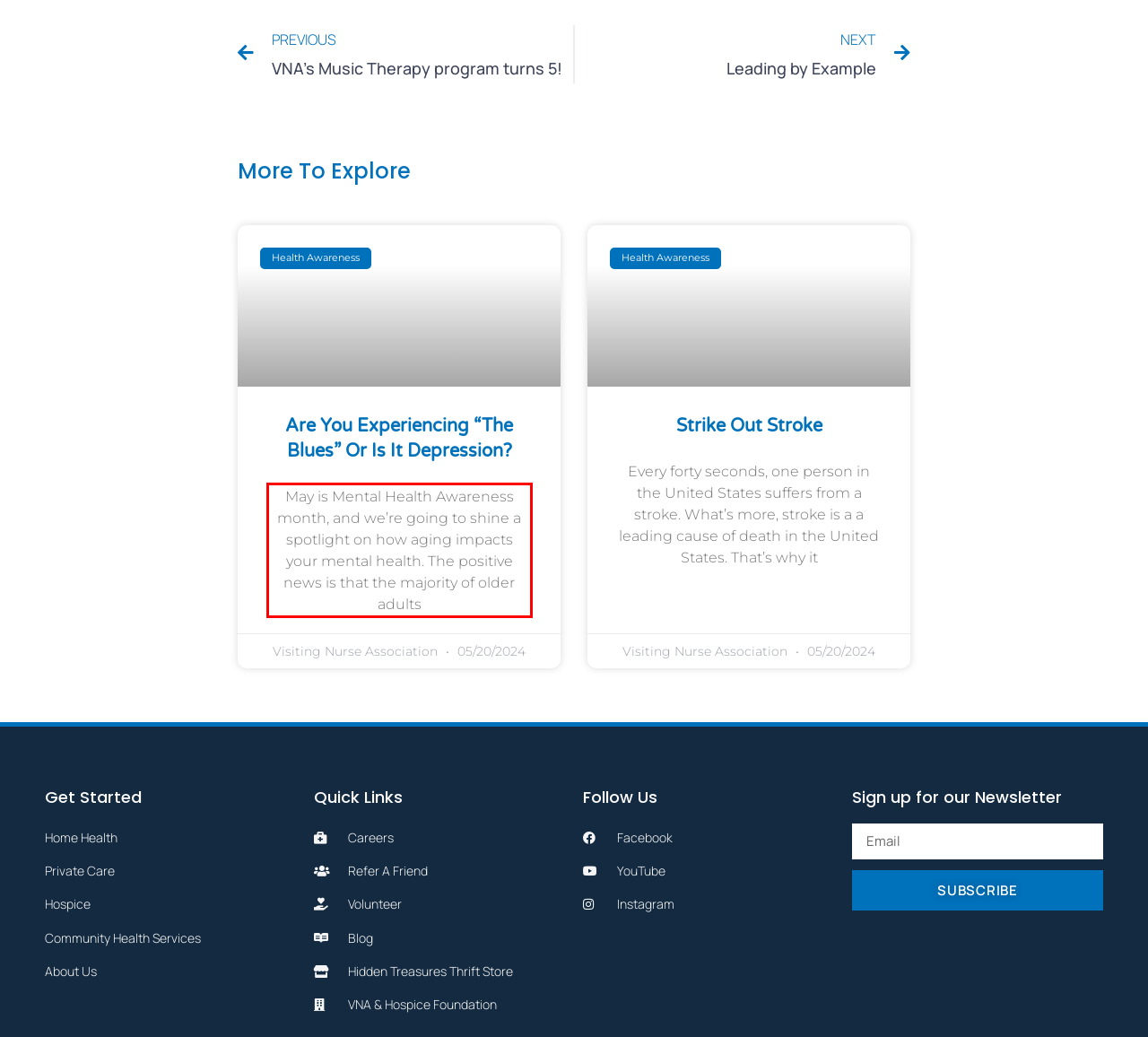Identify and extract the text within the red rectangle in the screenshot of the webpage.

May is Mental Health Awareness month, and we’re going to shine a spotlight on how aging impacts your mental health. The positive news is that the majority of older adults